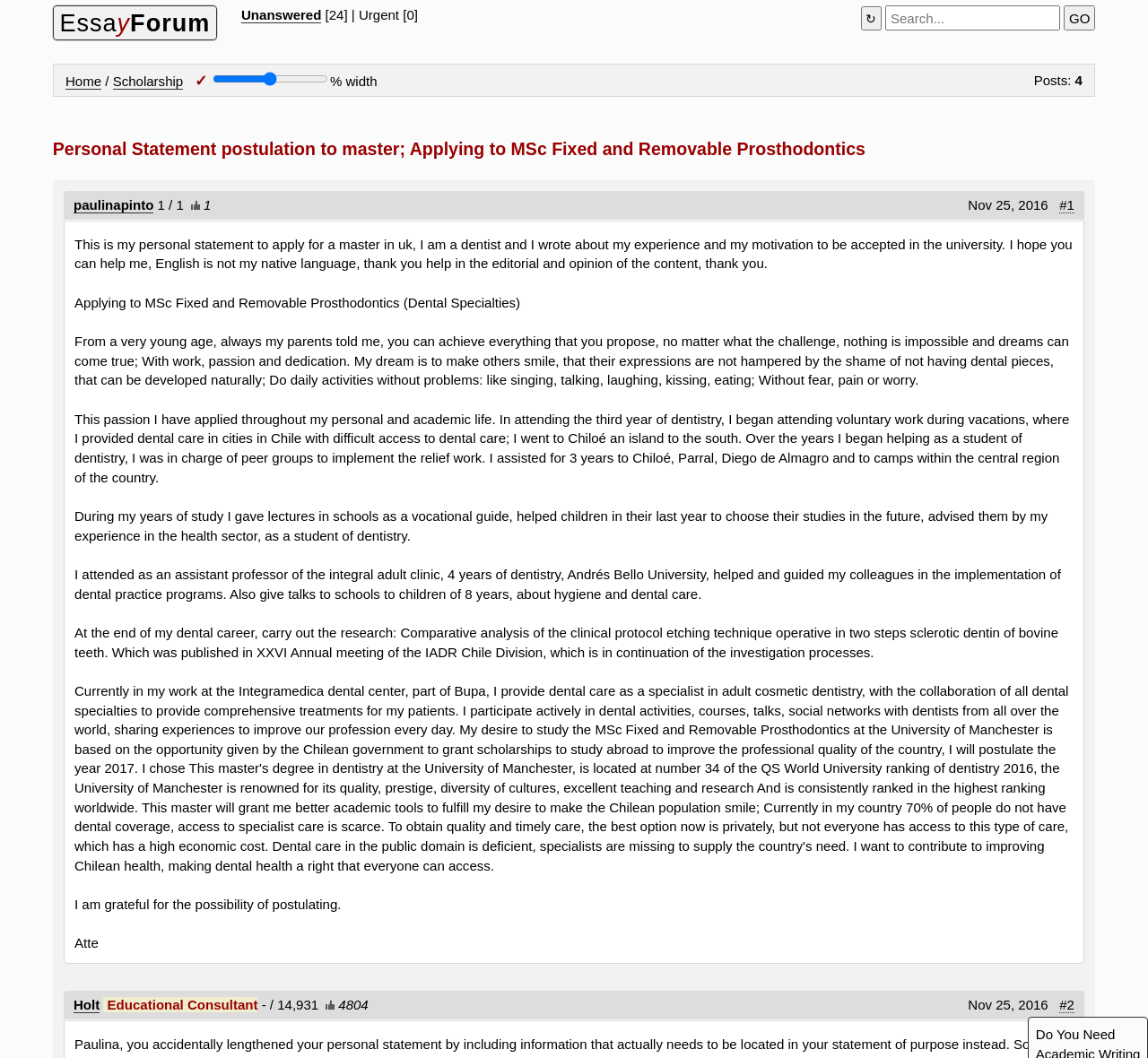What is the name of the university mentioned in the personal statement?
Please provide a comprehensive answer based on the details in the screenshot.

The answer can be found in the personal statement text, where the author mentions attending the third year of dentistry and later assisting as a professor of the integral adult clinic at Andrés Bello University.